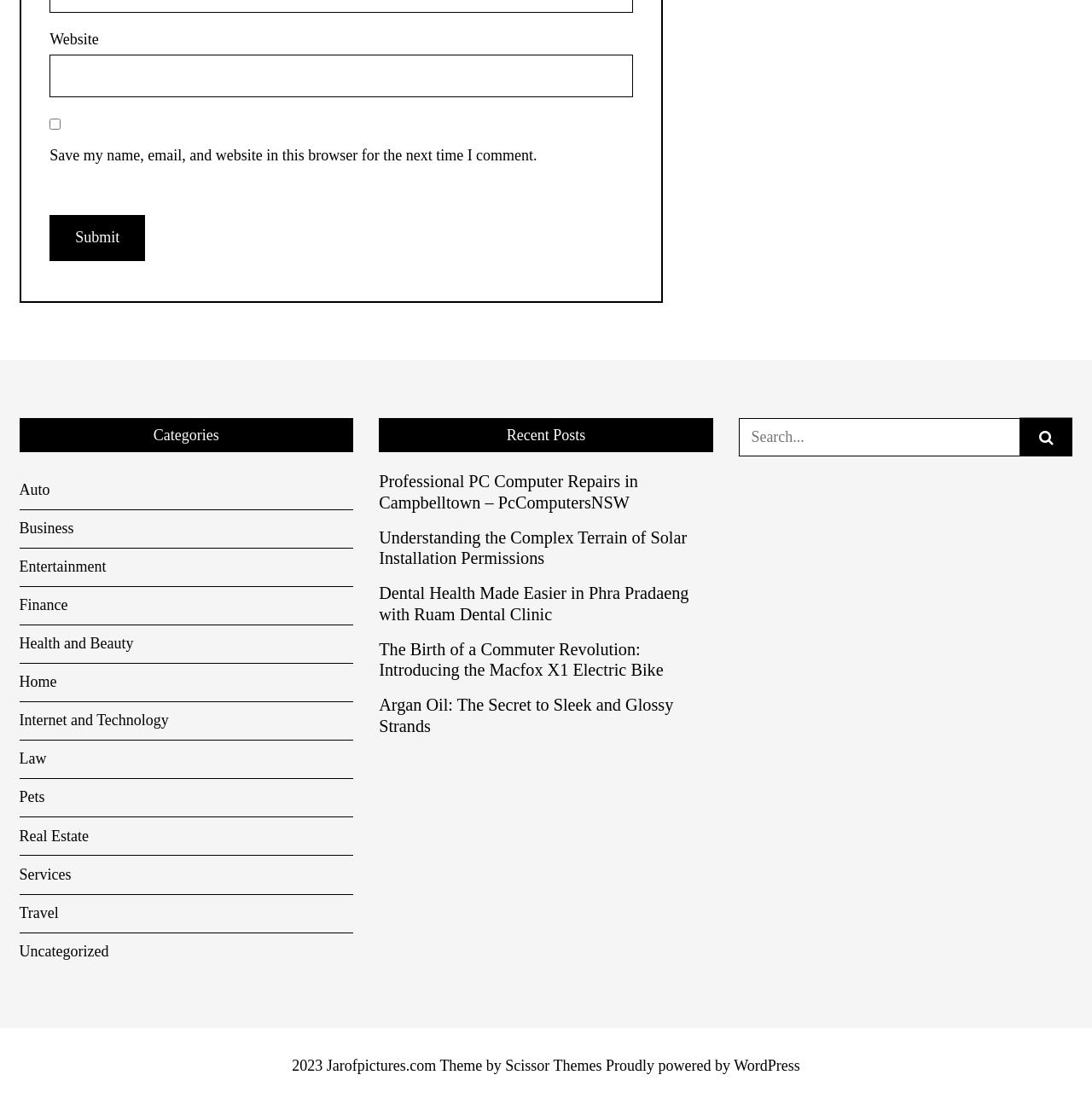Identify the coordinates of the bounding box for the element that must be clicked to accomplish the instruction: "Enter website".

[0.046, 0.05, 0.579, 0.088]